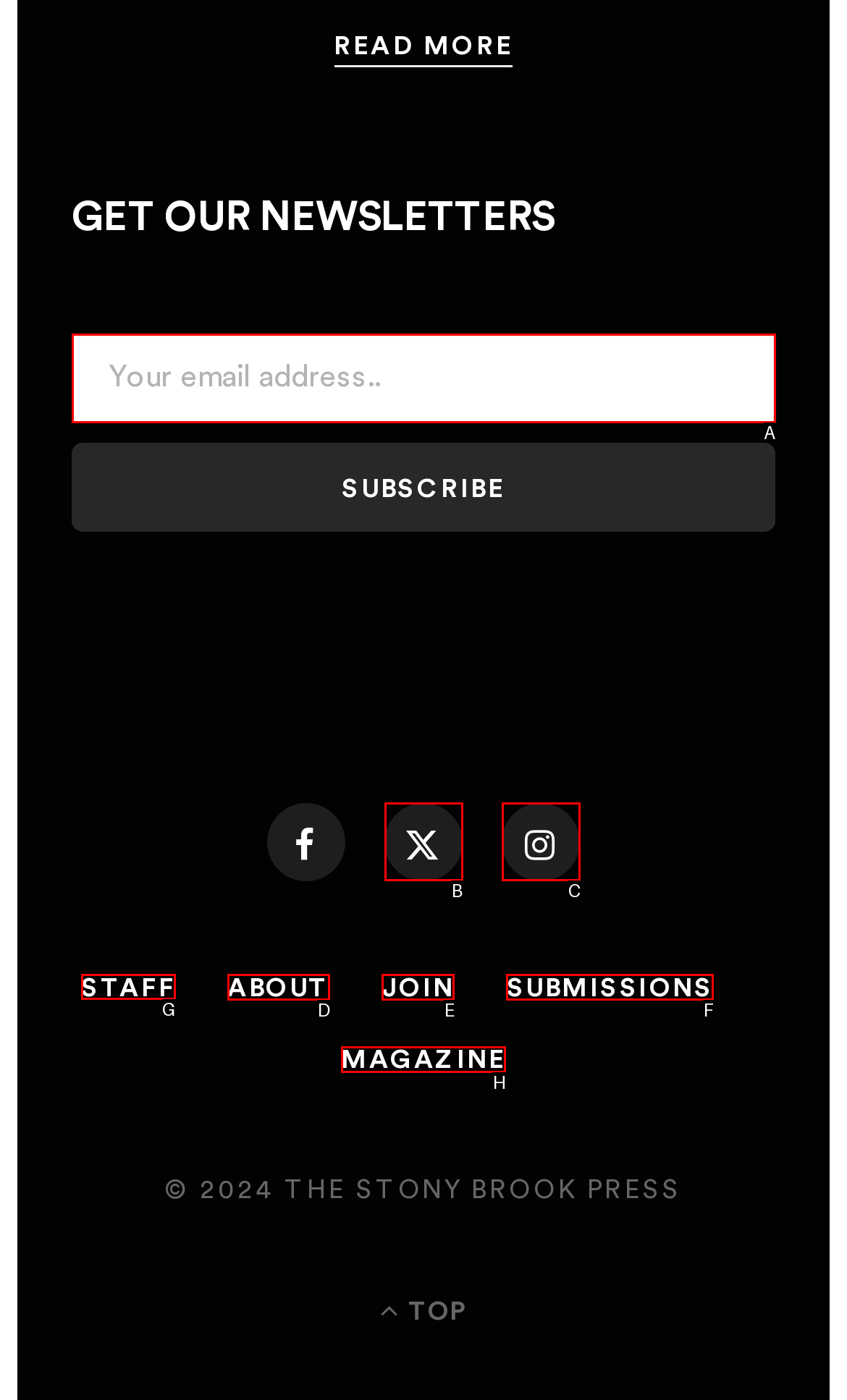Point out the letter of the HTML element you should click on to execute the task: Visit the staff page
Reply with the letter from the given options.

G